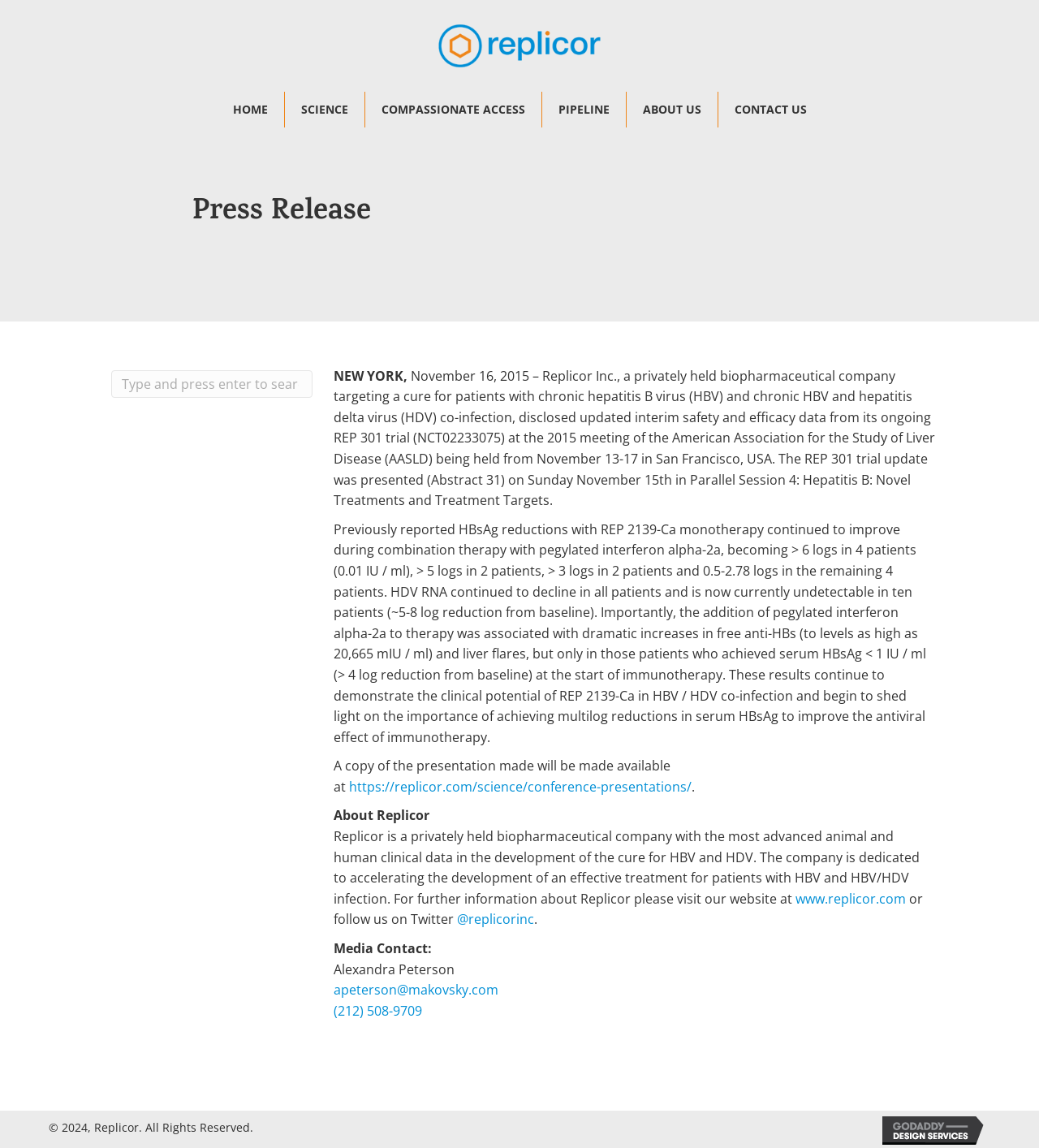Specify the bounding box coordinates of the area that needs to be clicked to achieve the following instruction: "Read the press release".

[0.185, 0.171, 0.916, 0.202]